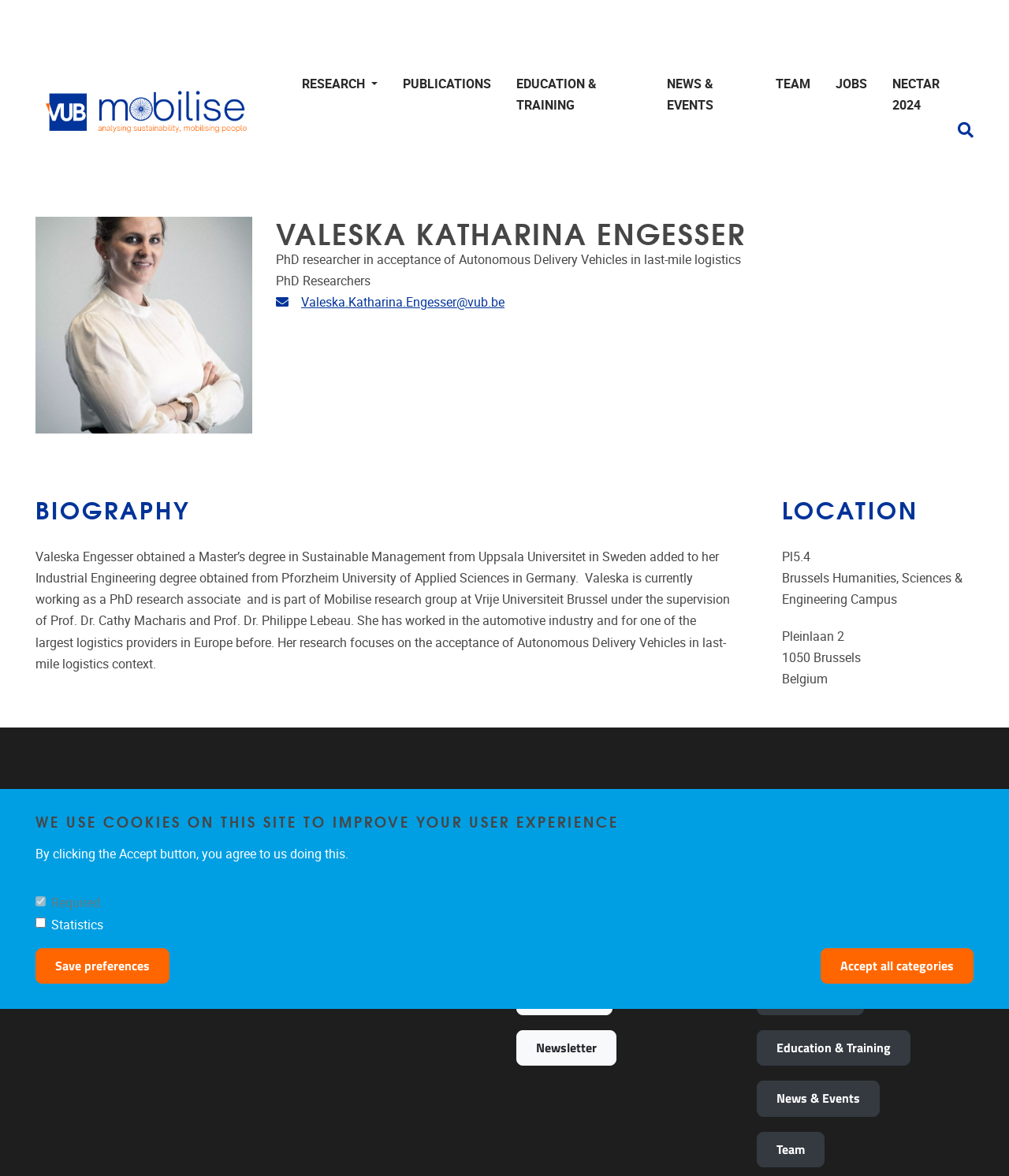Find the bounding box coordinates of the element you need to click on to perform this action: 'Click the VUB MOBILISE home page link'. The coordinates should be represented by four float values between 0 and 1, in the format [left, top, right, bottom].

[0.035, 0.011, 0.262, 0.174]